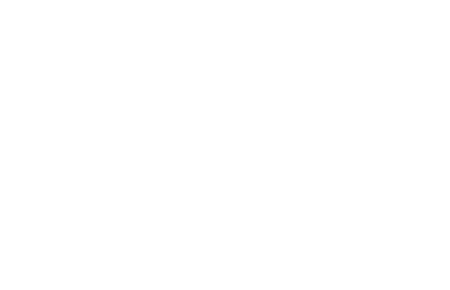Analyze the image and describe all the key elements you observe.

The image showcases a visually striking graphic related to garage door repair services. It is accompanied by the heading "We Repair All Types of Garage Doors," indicating the company's commitment to servicing various types of garage doors, whether you’re facing malfunction issues or need complete replacements. This emphasizes the expertise of their technicians, who are trained, licensed, and insured, ready to address any garage door problem effectively.

The visual is part of a broader presentation that highlights the company's 24/7 emergency services and a variety of repair options, including spring replacement, cable replacement, alignment, and more. The vibrant design suggests reliability and professionalism, aimed at attracting customers seeking prompt and efficient garage door solutions.